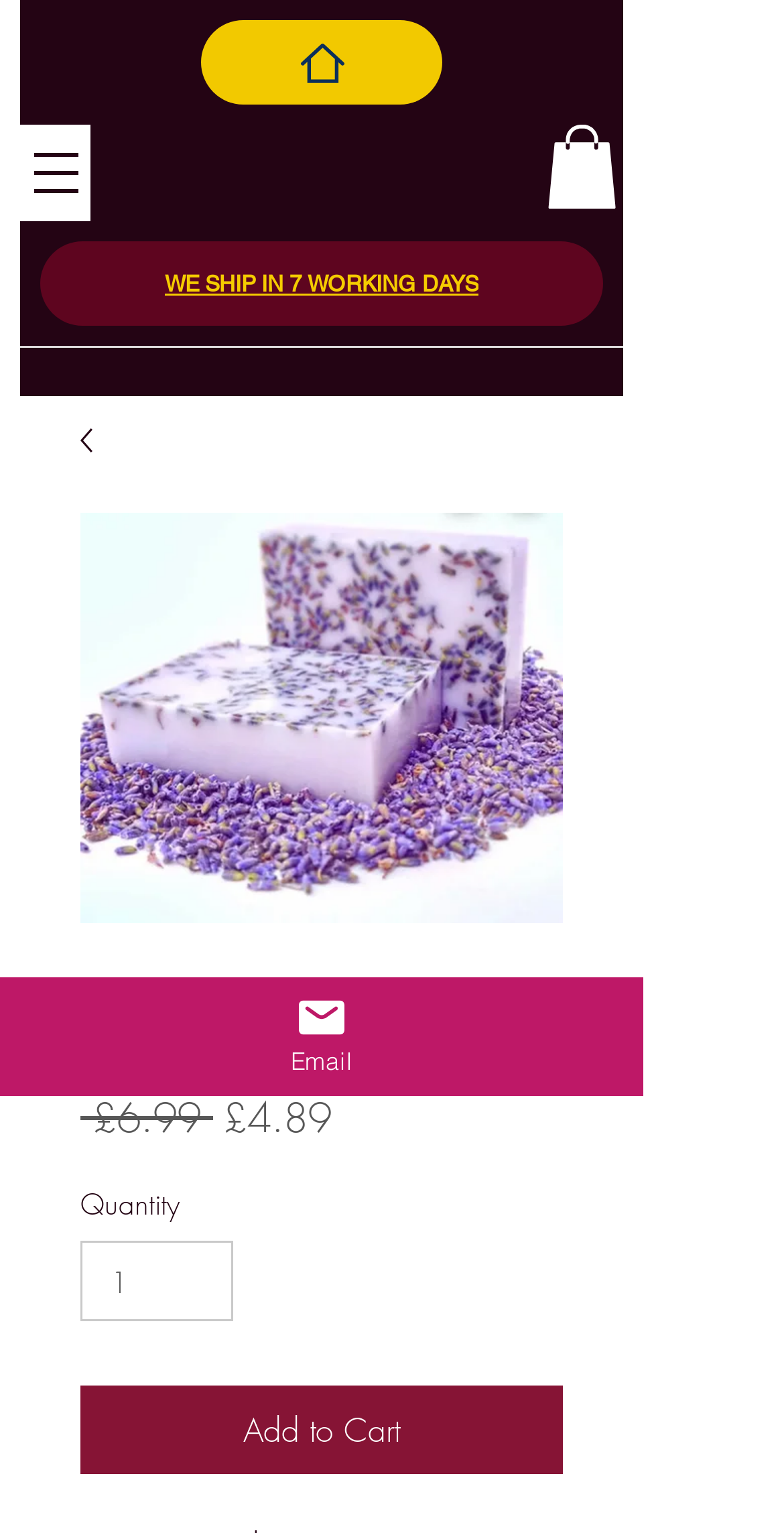Predict the bounding box of the UI element based on this description: "input value="1" aria-label="Quantity" value="1"".

[0.103, 0.809, 0.298, 0.862]